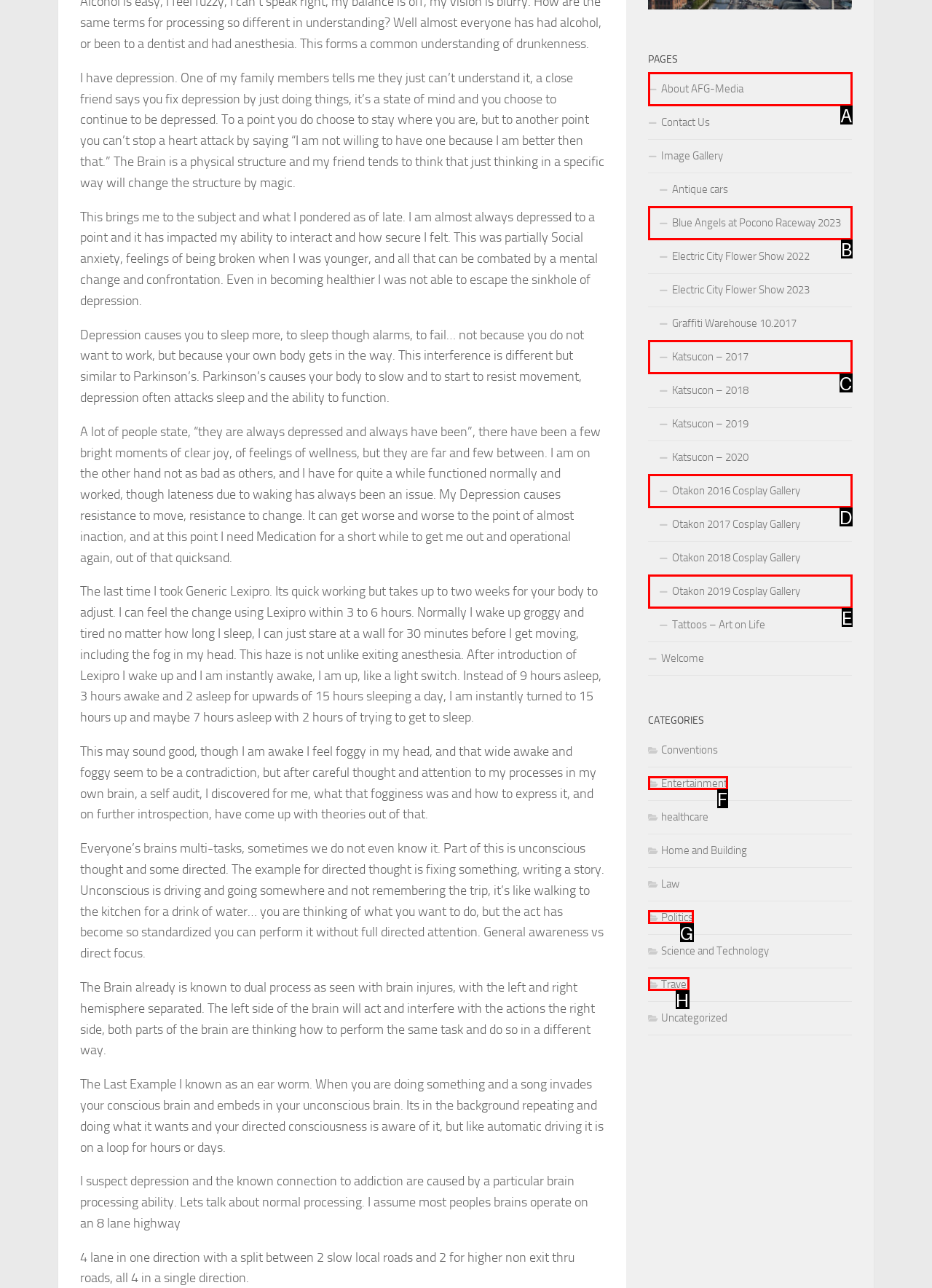Point out the option that best suits the description: Otakon 2016 Cosplay Gallery
Indicate your answer with the letter of the selected choice.

D